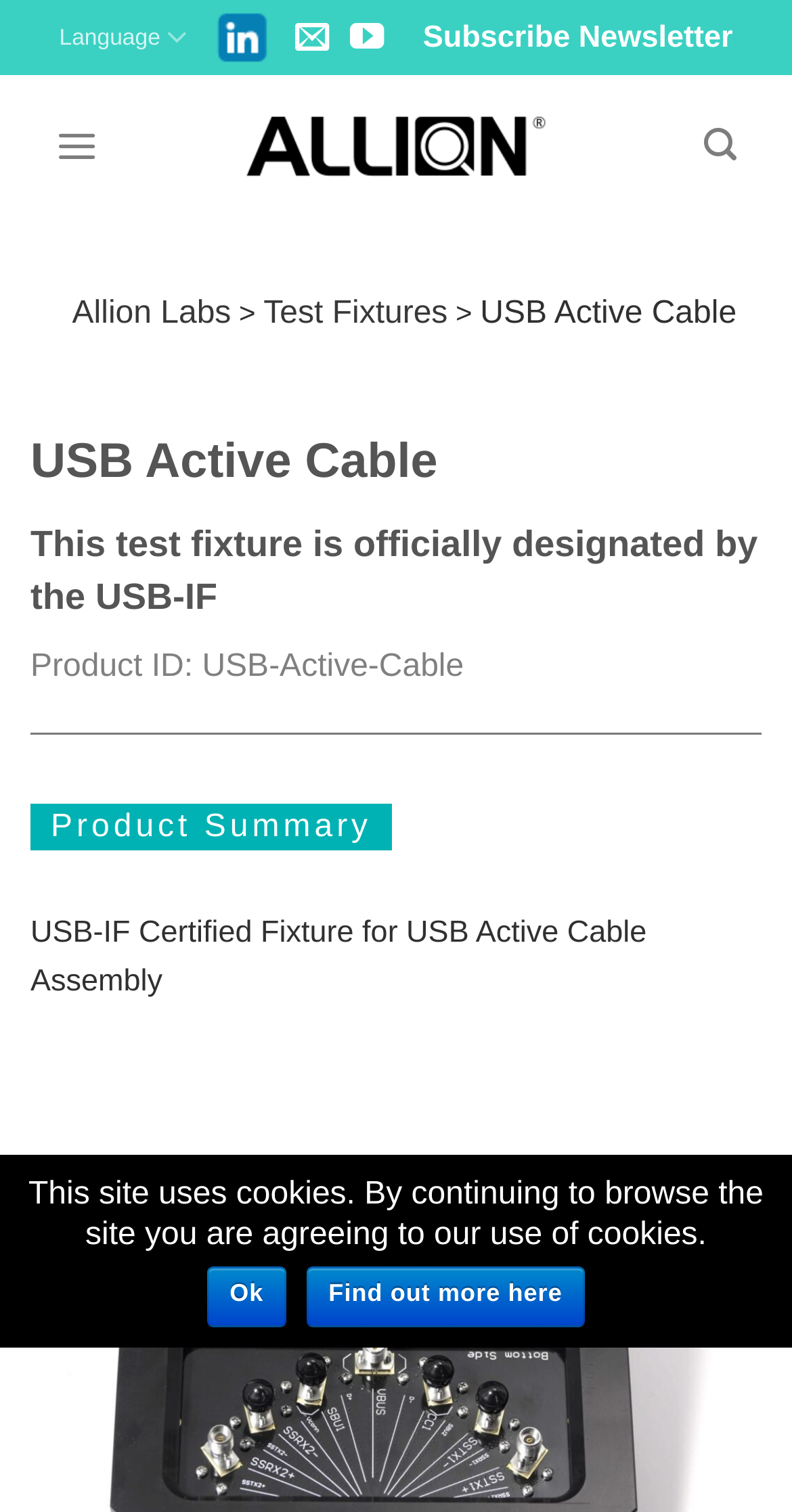Provide your answer in one word or a succinct phrase for the question: 
What is the position of the 'Subscribe Newsletter' link?

Top-right